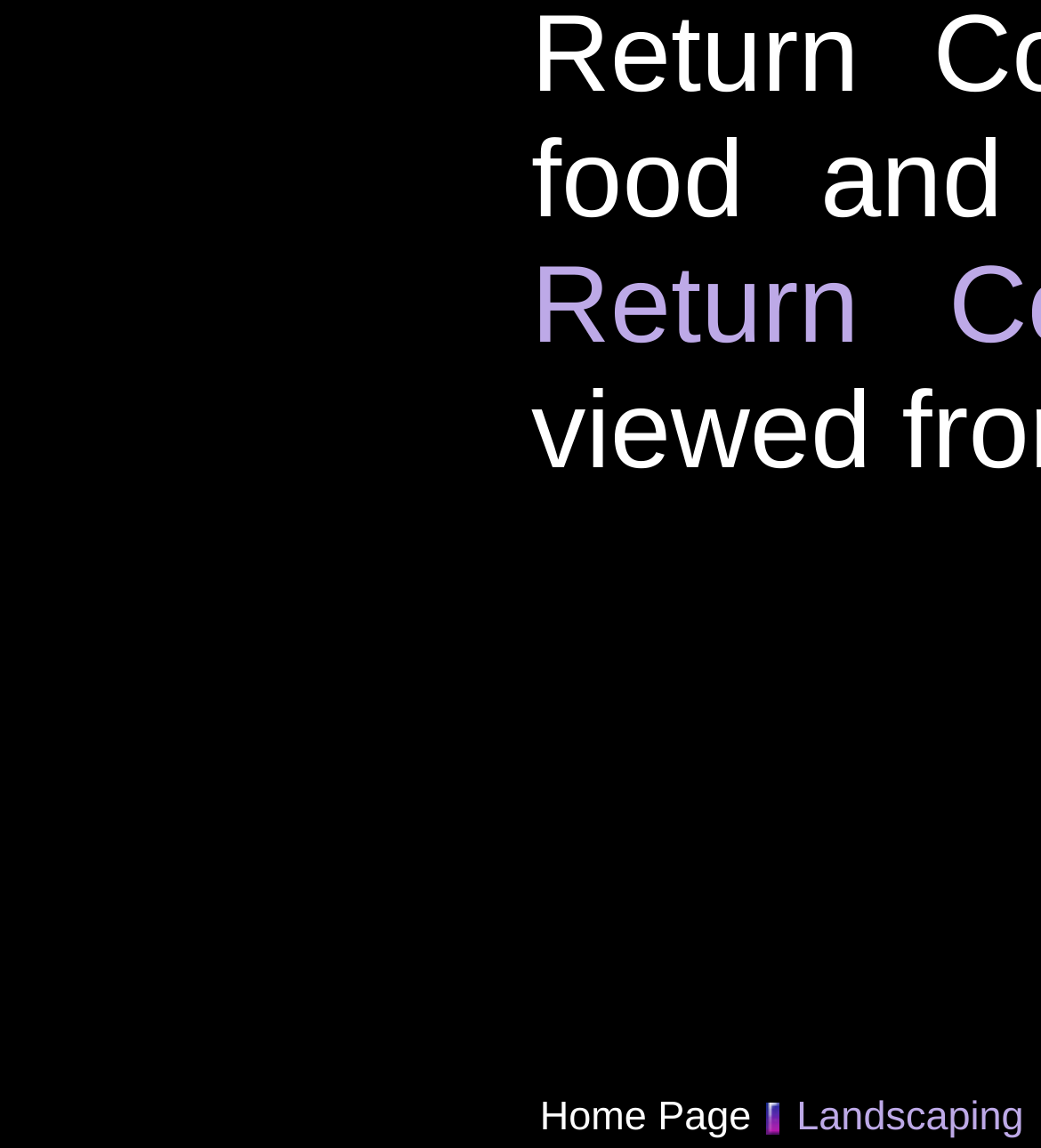Is the icon in the third cell of the top row a link?
Please provide a single word or phrase based on the screenshot.

No